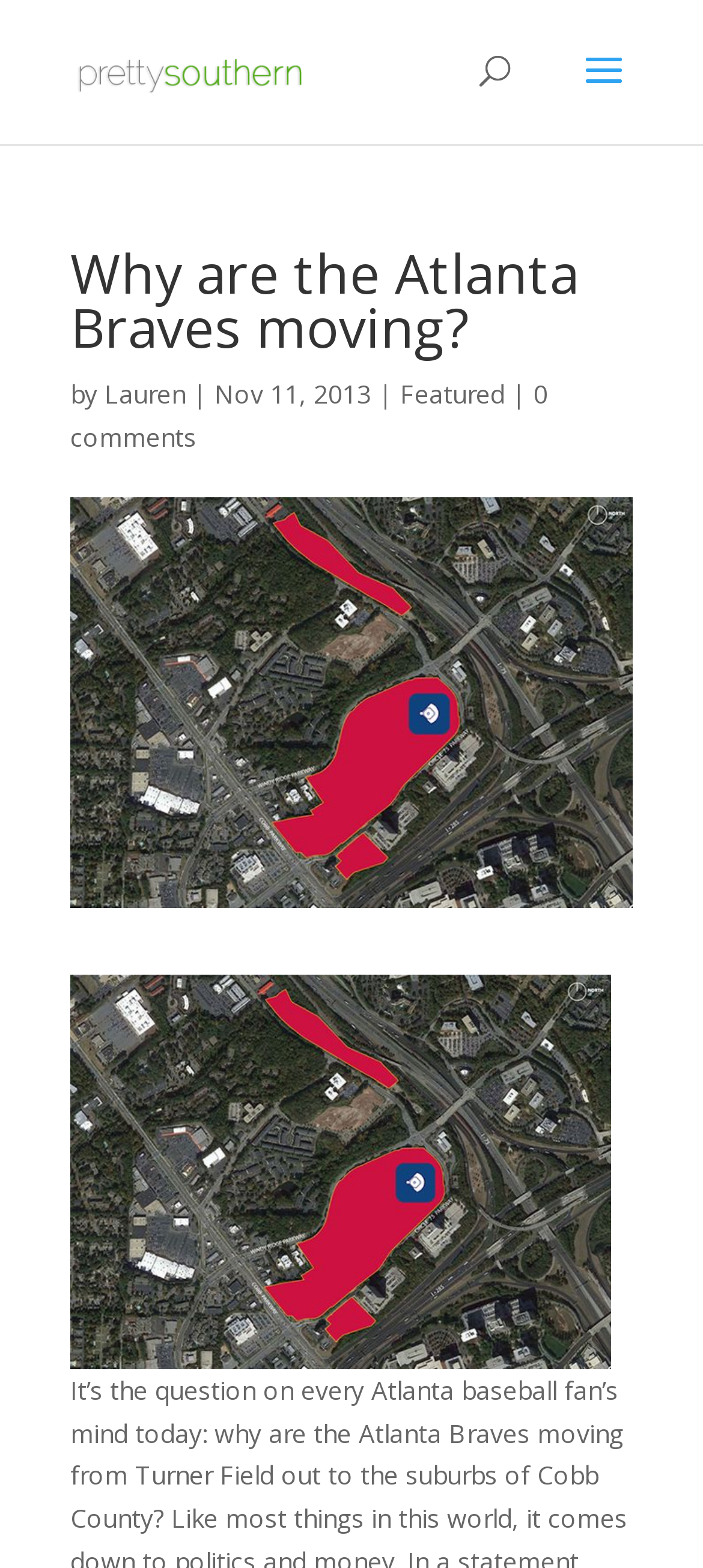Provide a single word or phrase answer to the question: 
What is the category of the article?

Featured